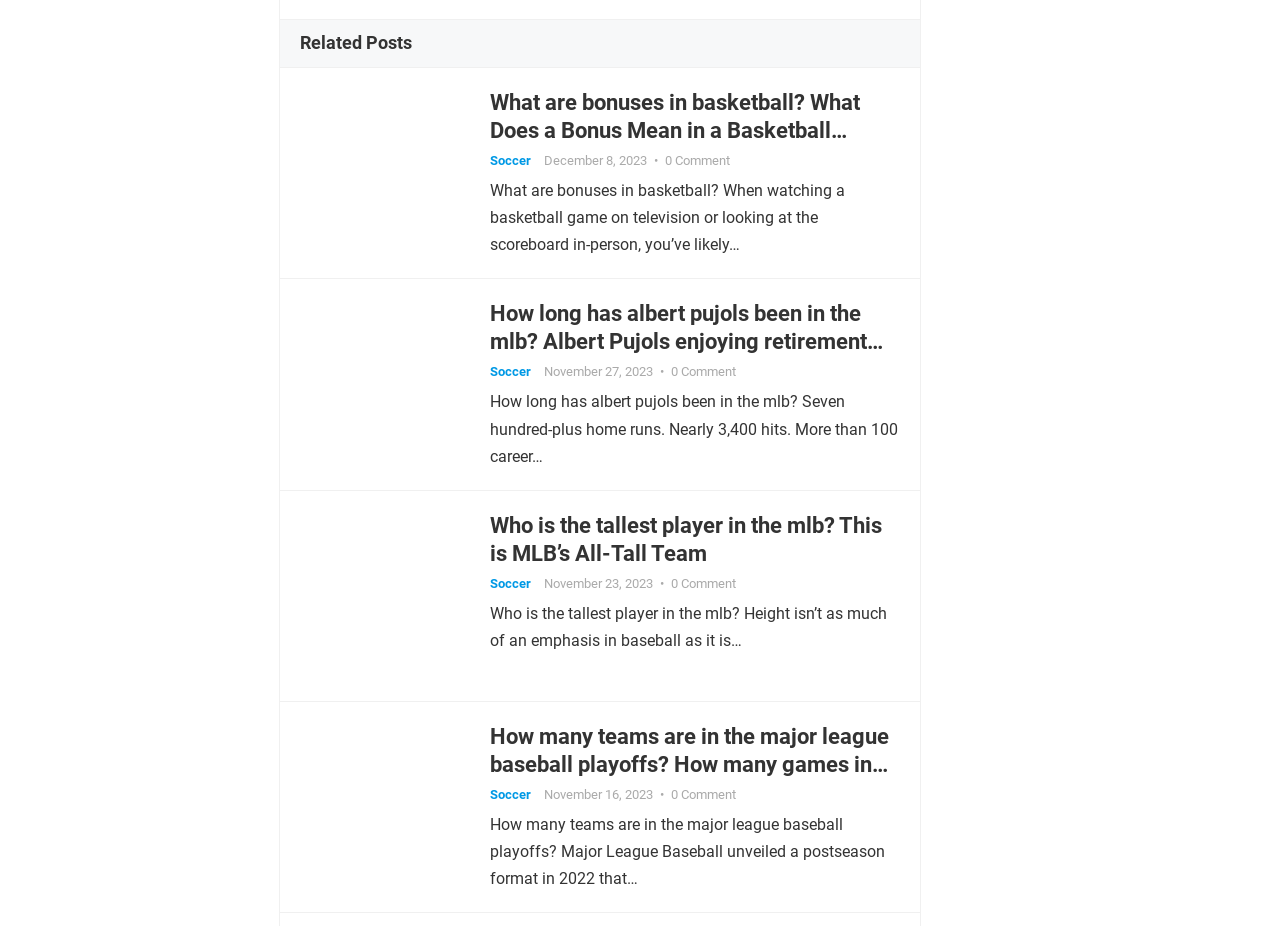Please determine the bounding box coordinates of the area that needs to be clicked to complete this task: 'View 'How many mound visits are allowed in mlb''. The coordinates must be four float numbers between 0 and 1, formatted as [left, top, right, bottom].

[0.234, 0.323, 0.367, 0.507]